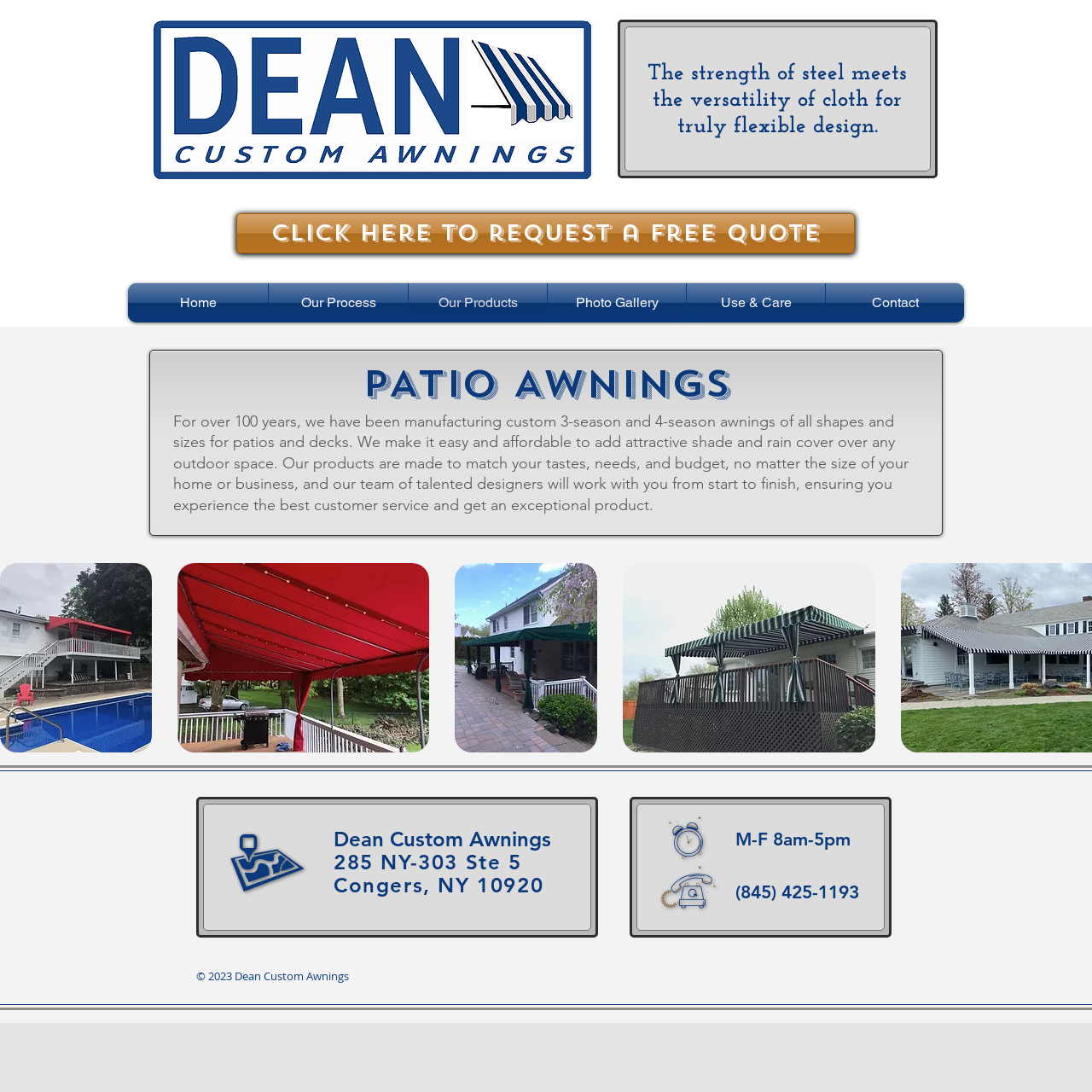What is the purpose of the slider gallery?
Examine the image closely and answer the question with as much detail as possible.

I inferred this by looking at the slider gallery, which contains images of different awnings. The presence of these images suggests that the slider gallery is intended to showcase the company's products, allowing users to browse through them.